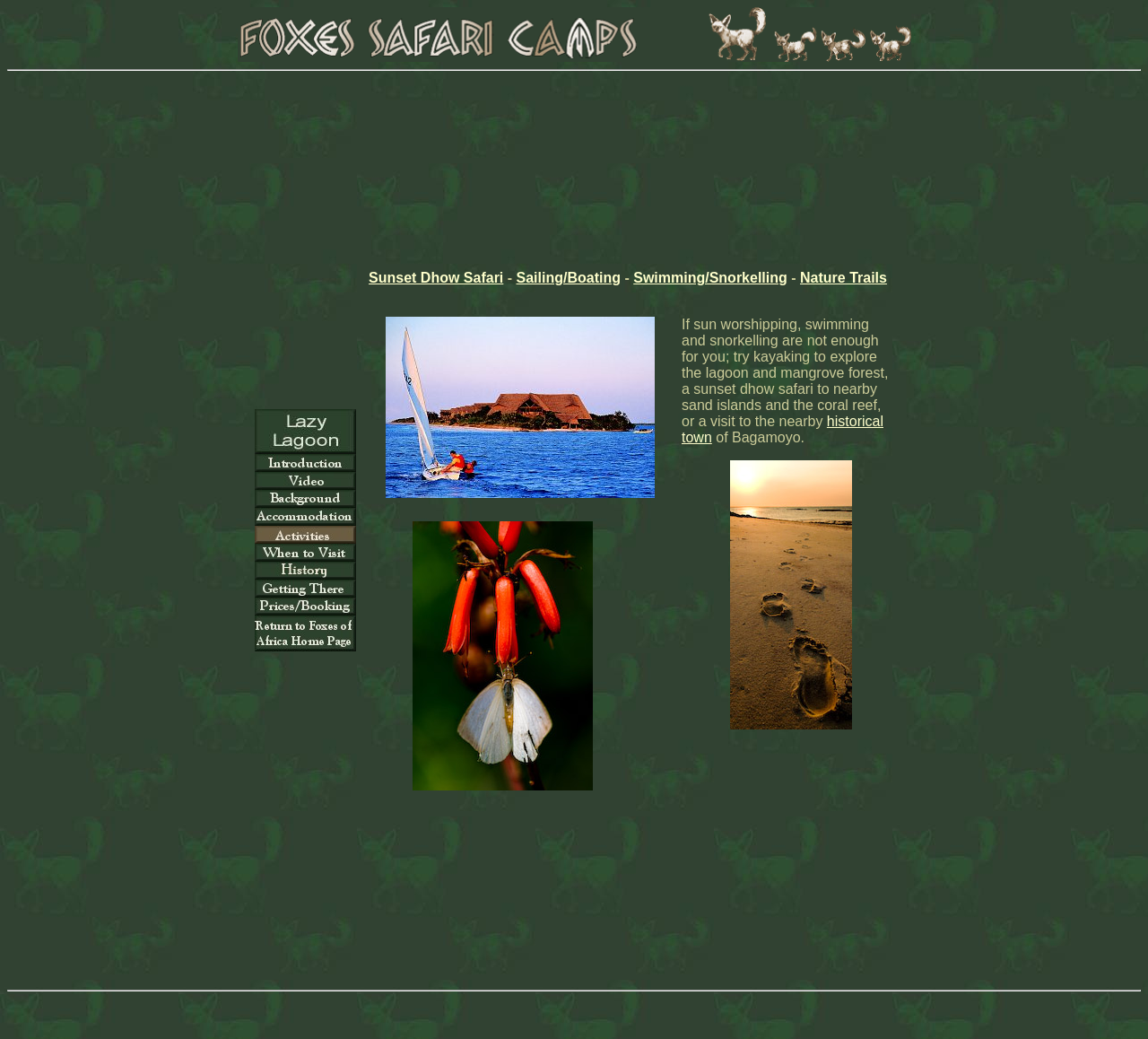Specify the bounding box coordinates of the area to click in order to execute this command: 'Visit the historical town of Bagamoyo'. The coordinates should consist of four float numbers ranging from 0 to 1, and should be formatted as [left, top, right, bottom].

[0.594, 0.398, 0.77, 0.428]